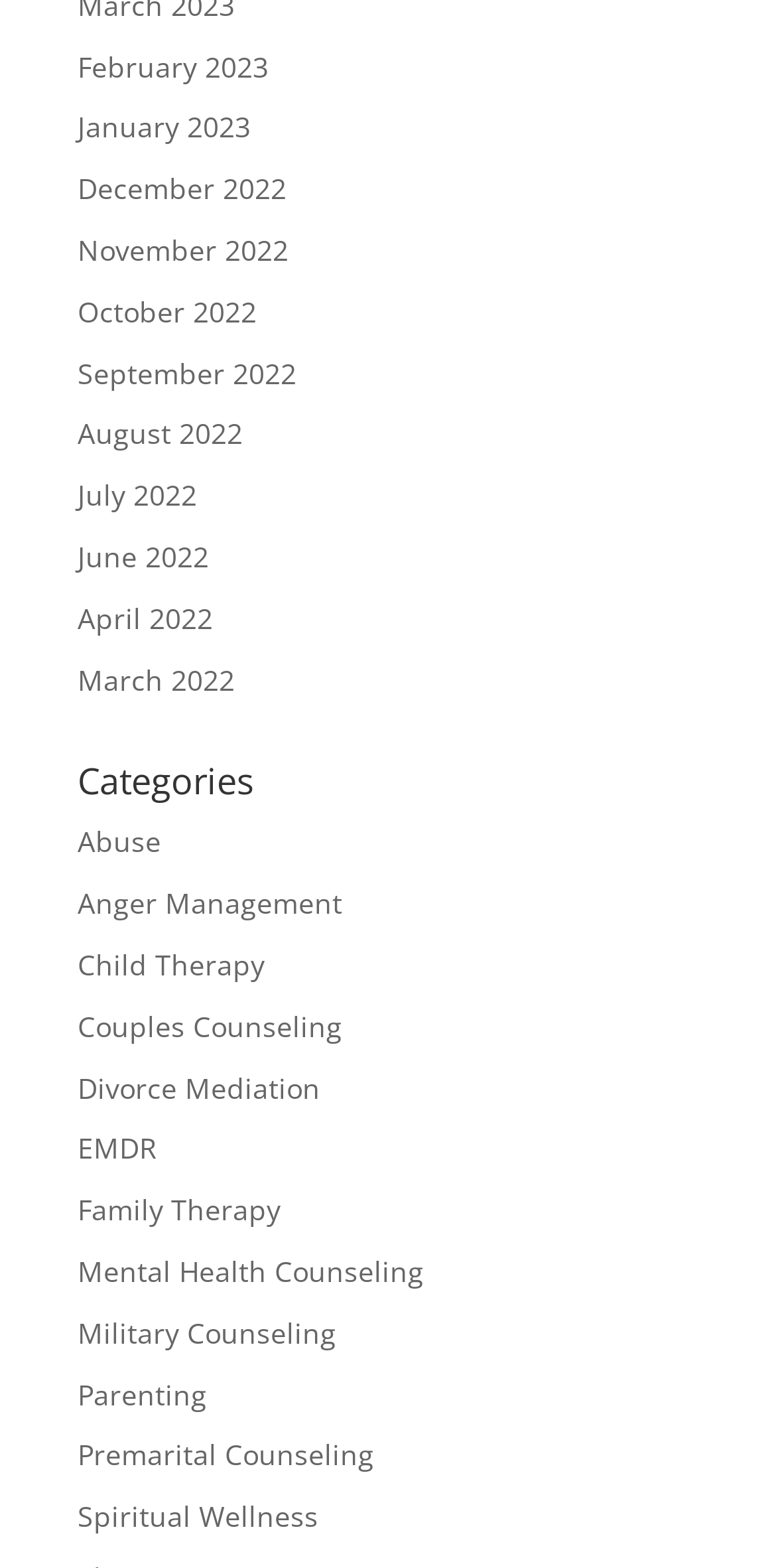What is the last month listed?
Can you provide an in-depth and detailed response to the question?

I looked at the links with month names and found that the last month listed is April 2022.